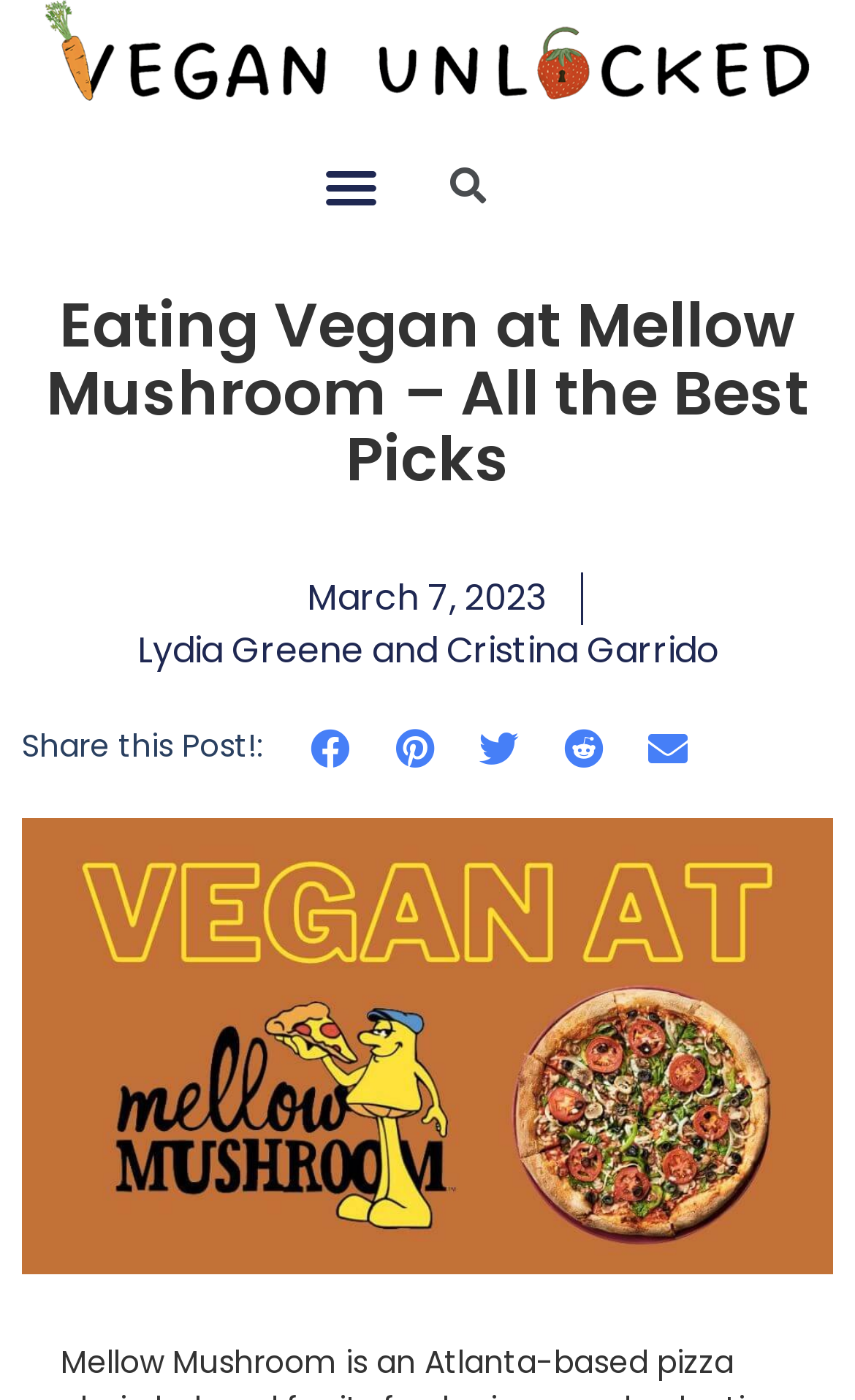Is the menu toggle button expanded?
By examining the image, provide a one-word or phrase answer.

No